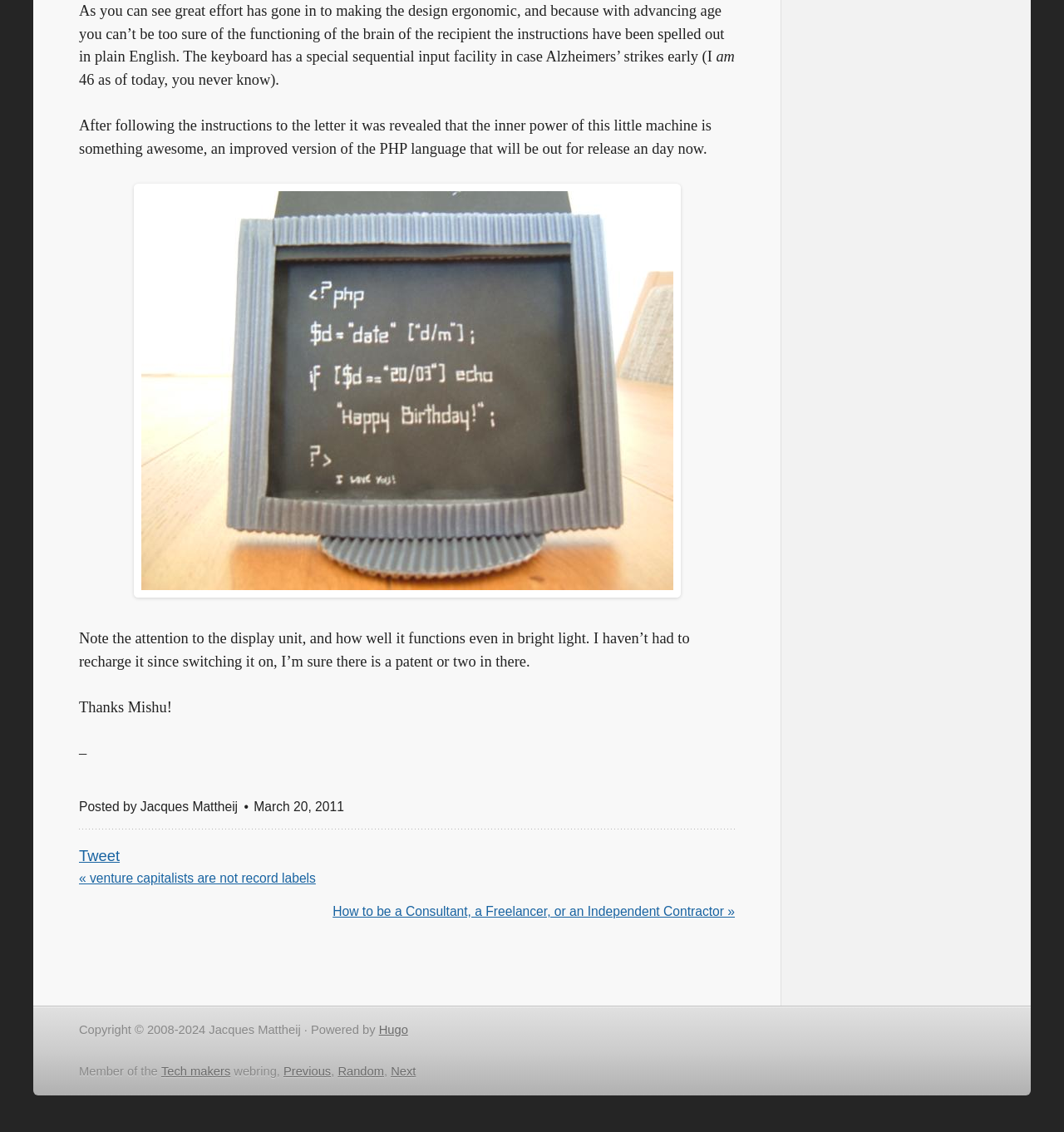Specify the bounding box coordinates of the region I need to click to perform the following instruction: "Click the 'Hugo' link". The coordinates must be four float numbers in the range of 0 to 1, i.e., [left, top, right, bottom].

[0.356, 0.904, 0.383, 0.916]